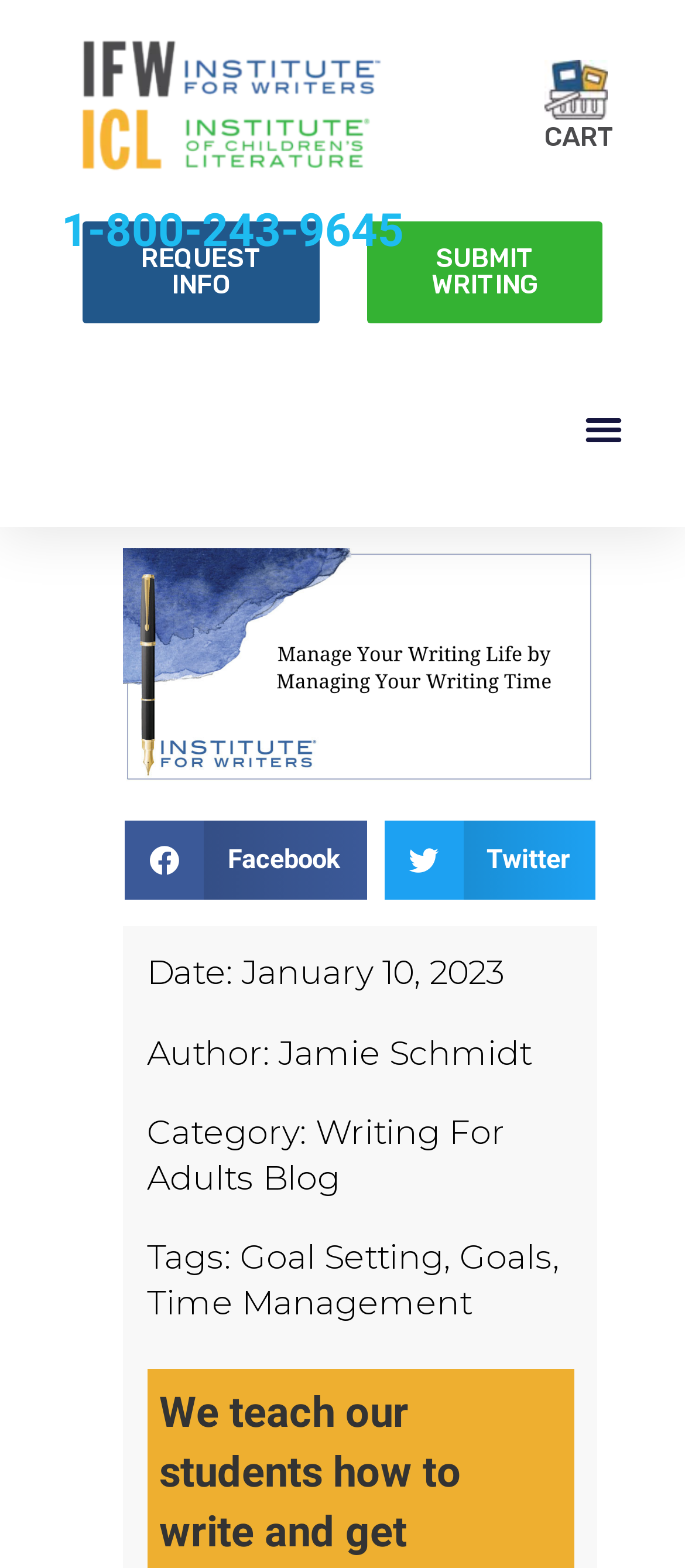Given the element description Writing for Adults Blog, identify the bounding box coordinates for the UI element on the webpage screenshot. The format should be (top-left x, top-left y, bottom-right x, bottom-right y), with values between 0 and 1.

[0.214, 0.71, 0.737, 0.764]